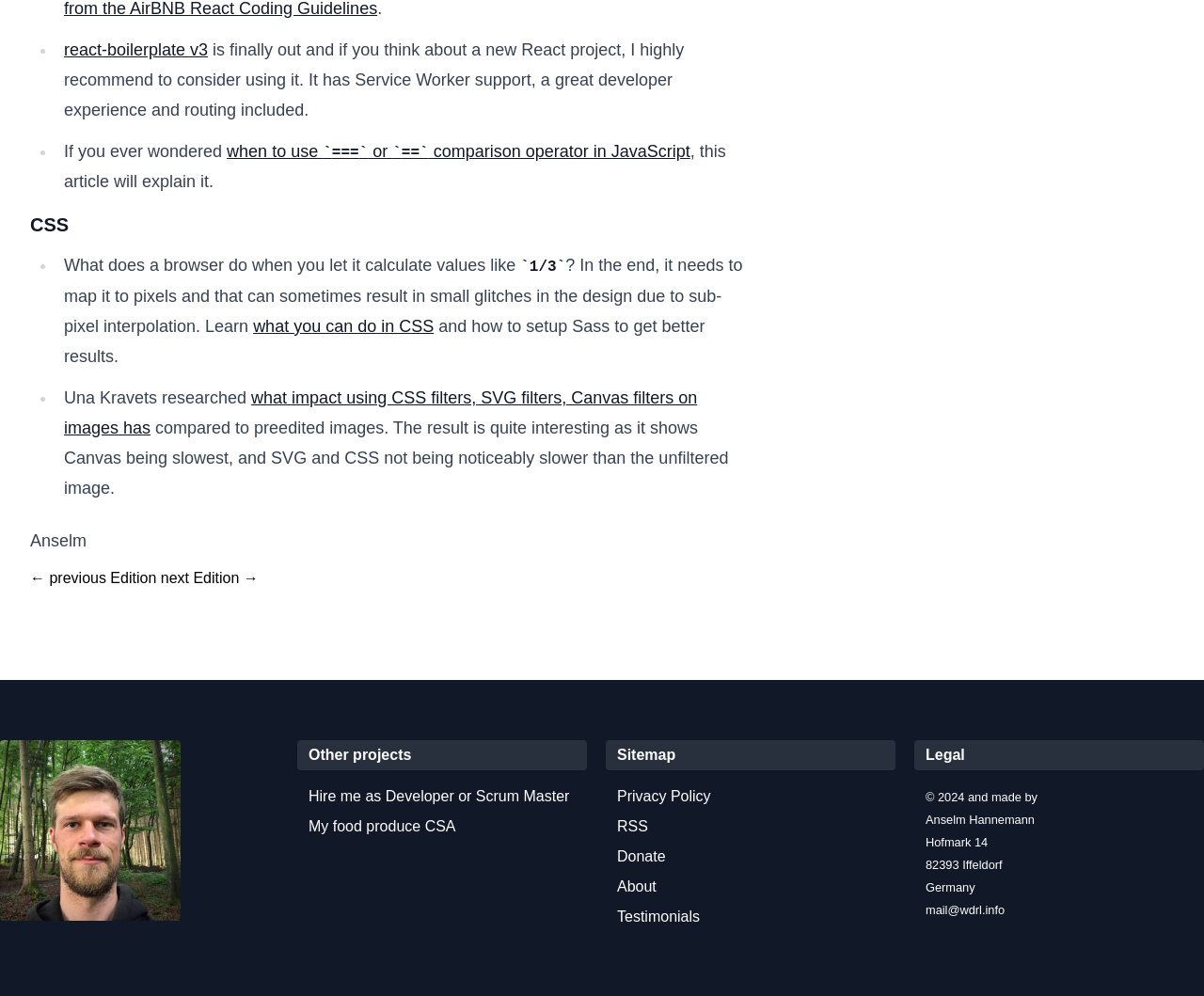Locate the bounding box coordinates of the element that should be clicked to execute the following instruction: "read about react-boilerplate v3".

[0.053, 0.04, 0.173, 0.059]